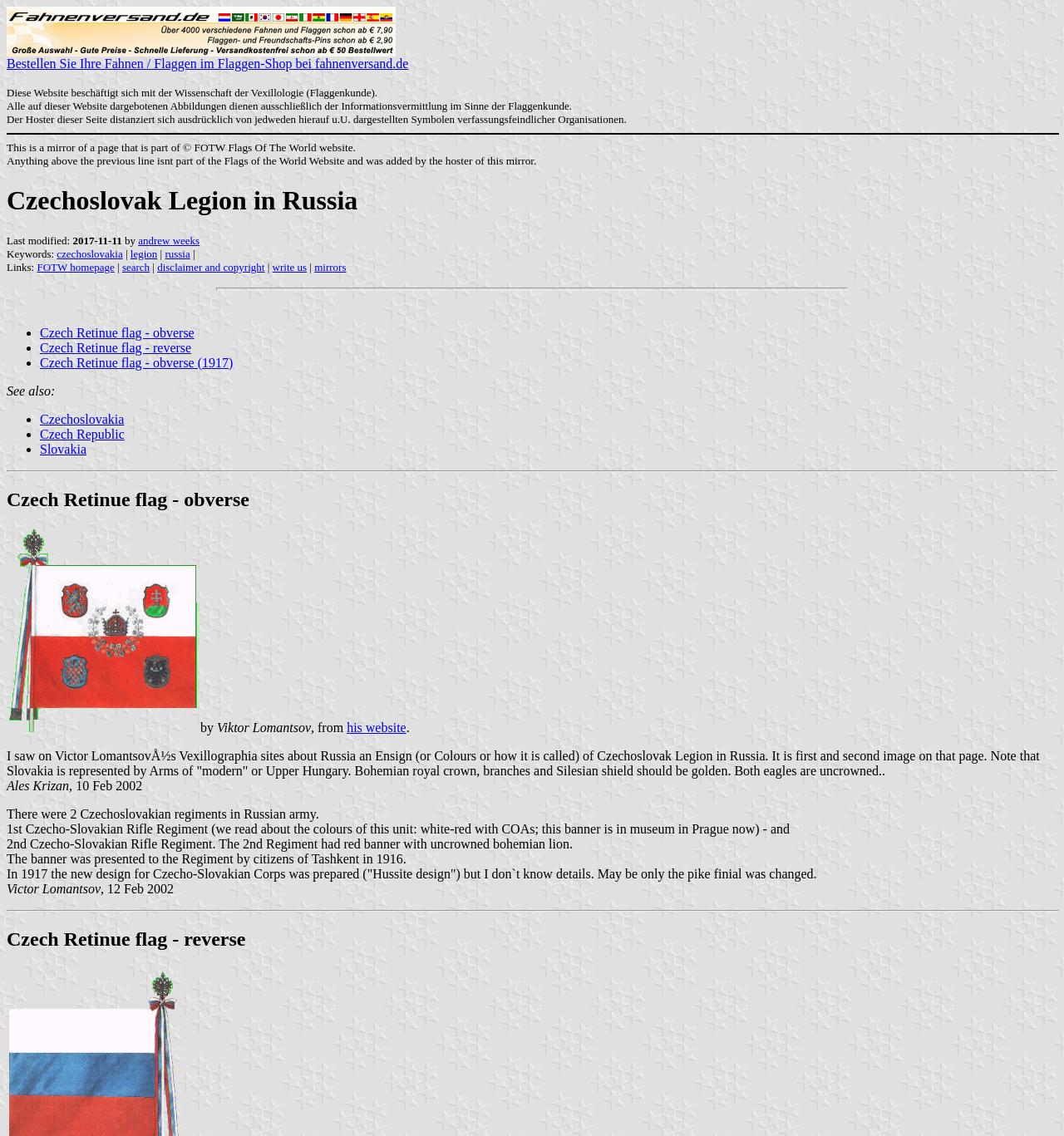Generate the text of the webpage's primary heading.

Czechoslovak Legion in Russia